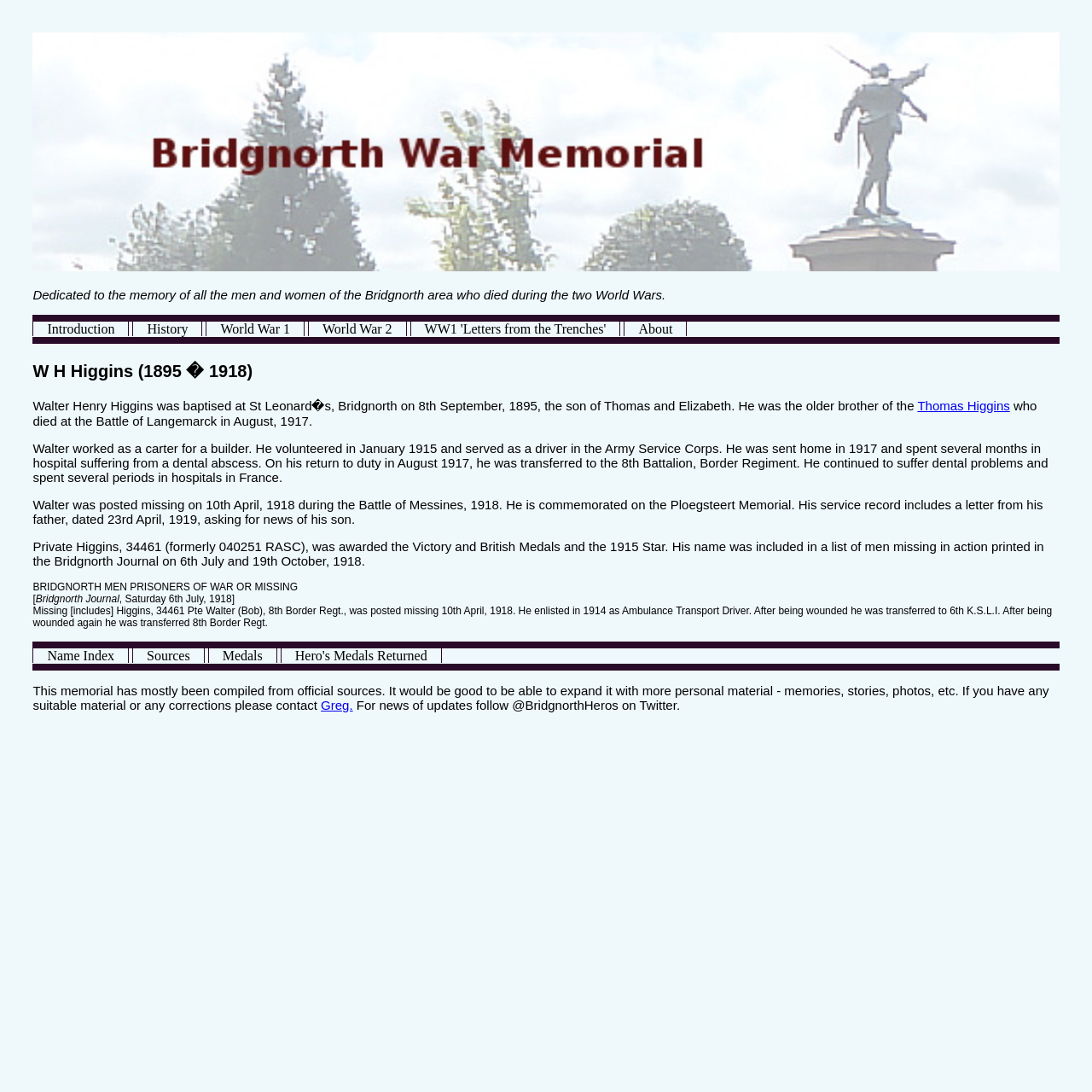Find the bounding box of the UI element described as follows: "World War 2".

[0.283, 0.291, 0.372, 0.311]